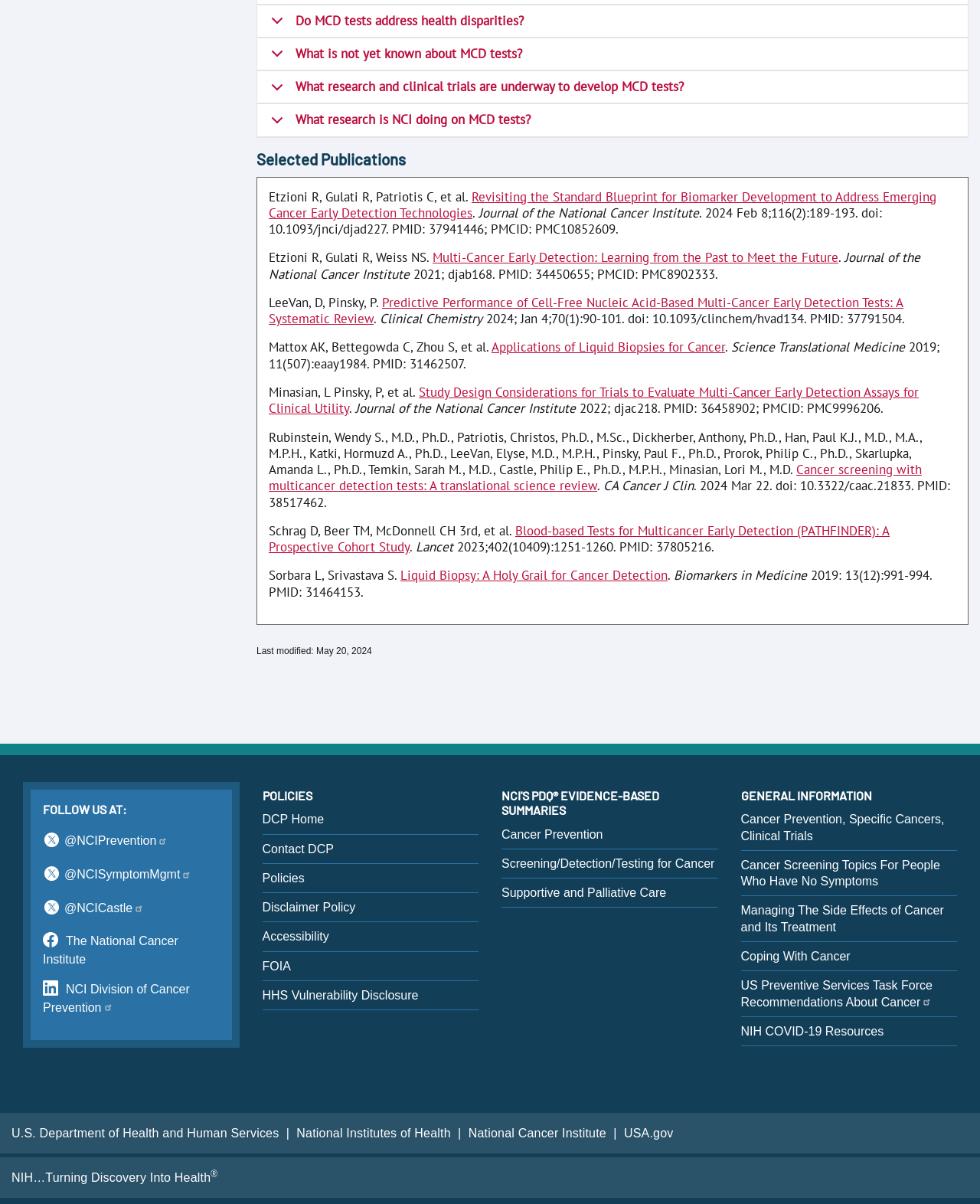Determine the bounding box for the UI element described here: "National Institutes of Health".

[0.303, 0.936, 0.46, 0.946]